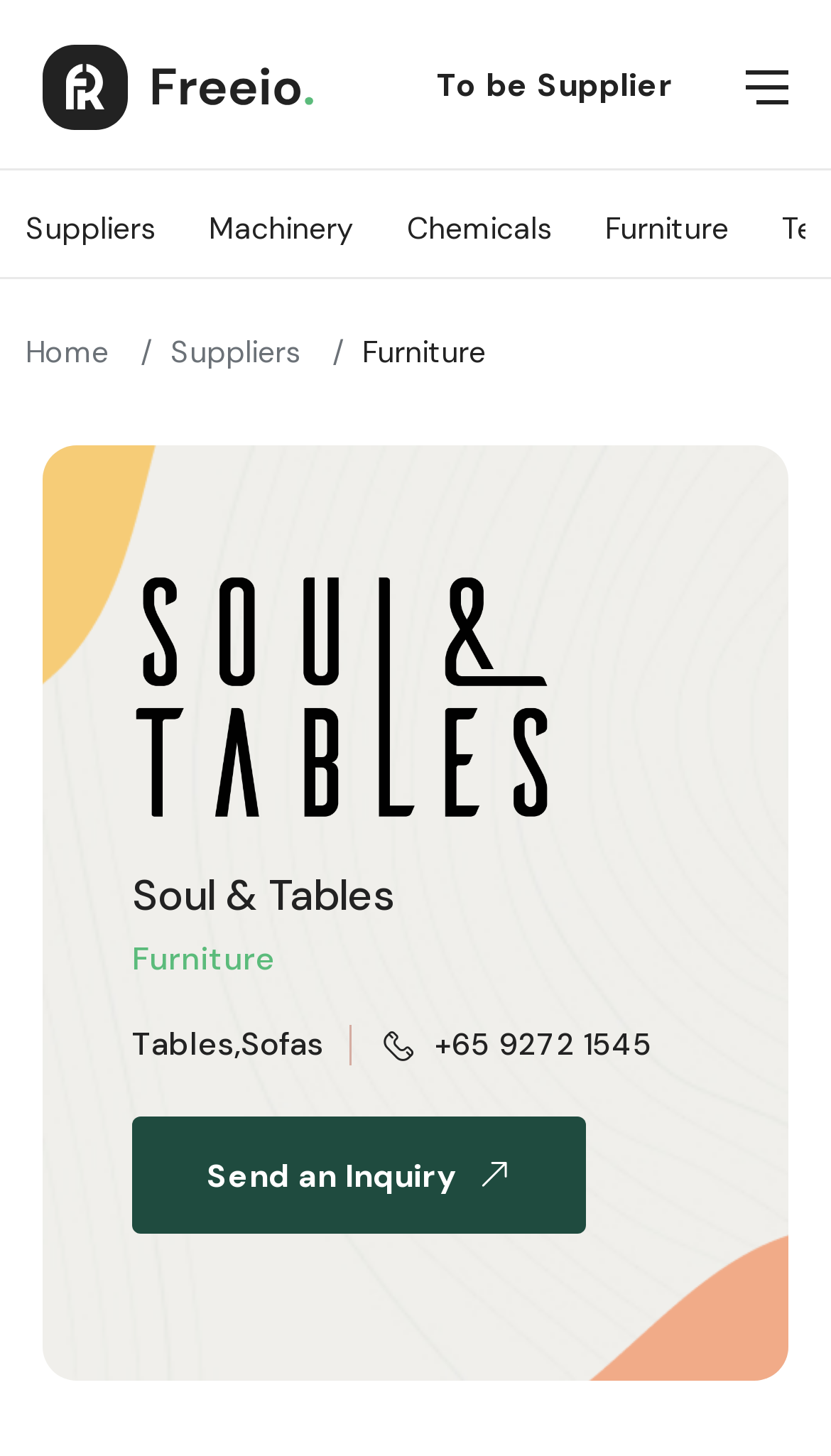Observe the image and answer the following question in detail: What is the category of suppliers that Soul & Tables belongs to?

Soul & Tables is categorized under 'Furniture Suppliers' as indicated by the link 'Suppliers / Furniture' on the webpage.